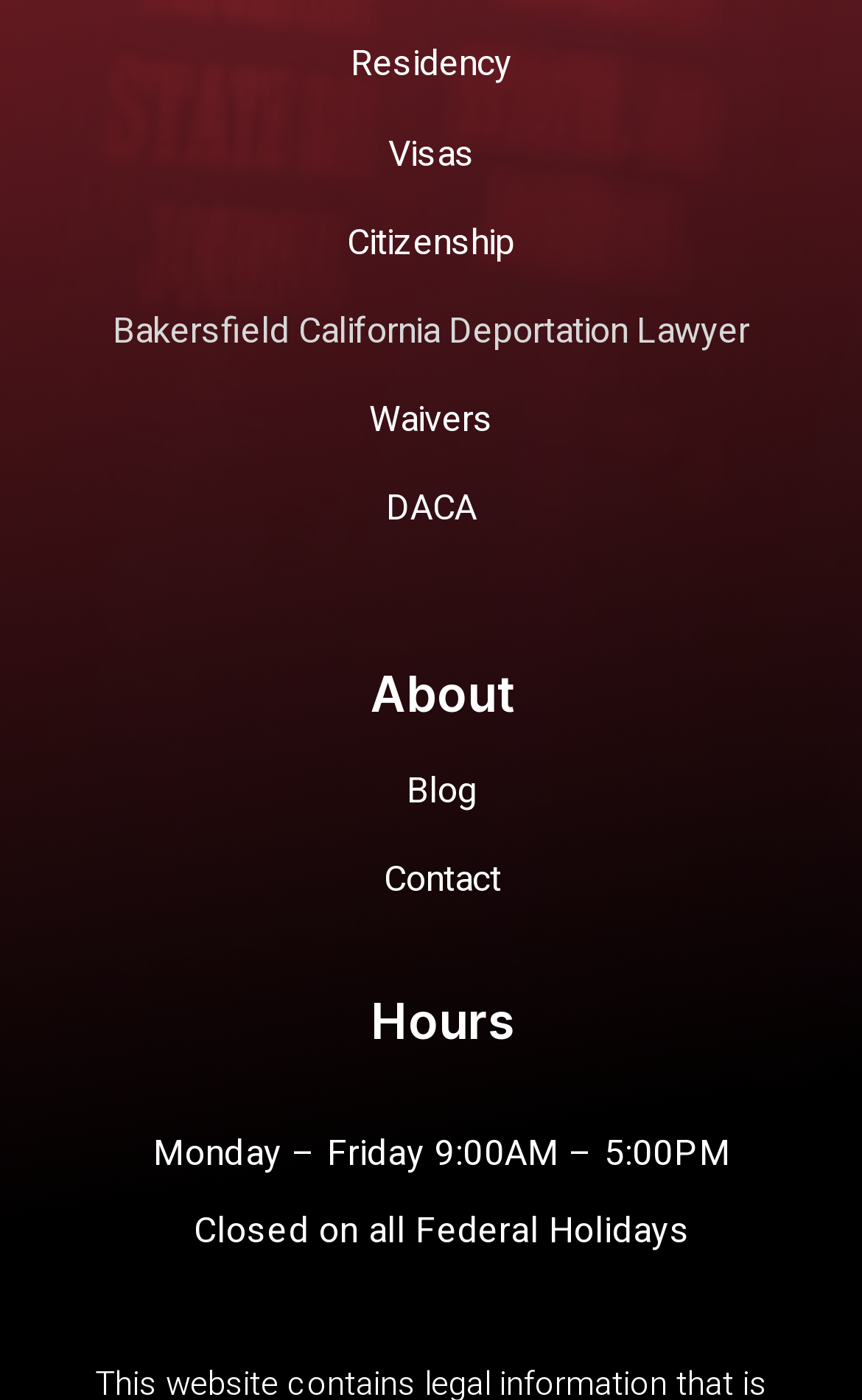Please determine the bounding box coordinates of the clickable area required to carry out the following instruction: "Learn about Citizenship". The coordinates must be four float numbers between 0 and 1, represented as [left, top, right, bottom].

[0.036, 0.159, 0.964, 0.189]